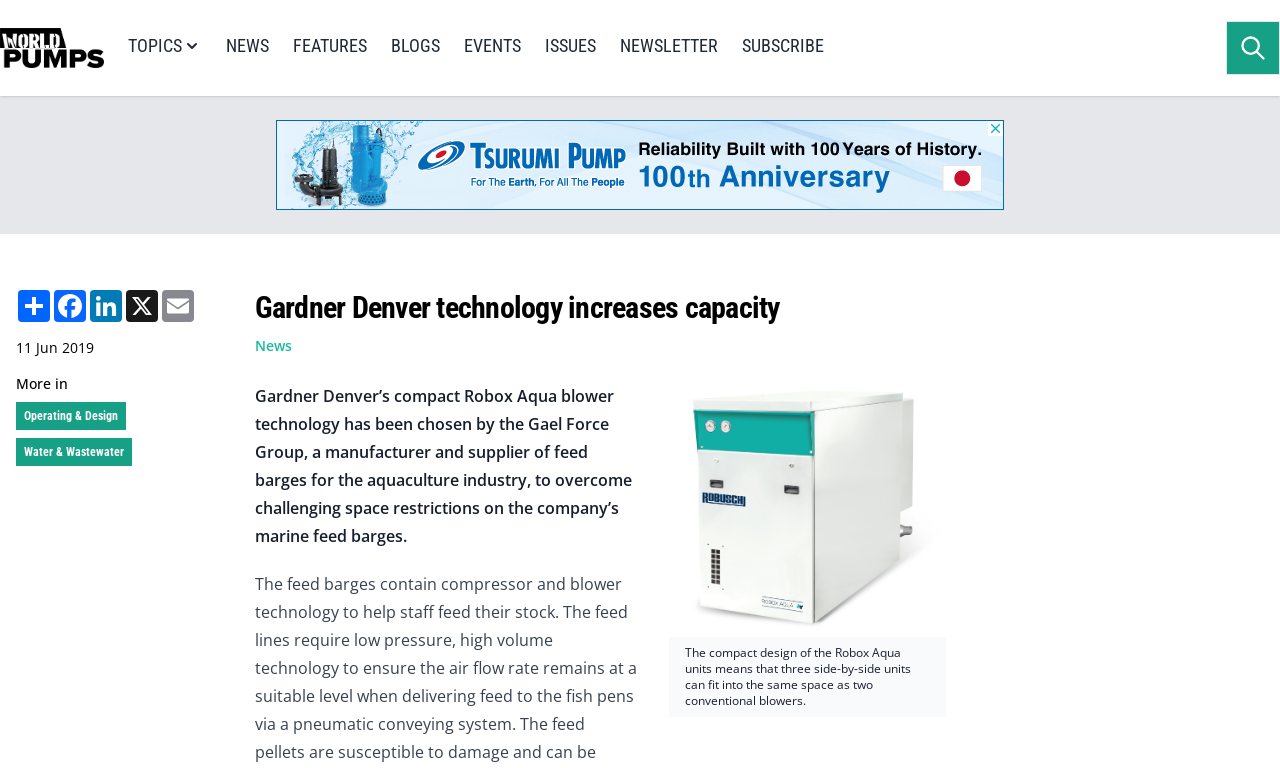Determine the bounding box coordinates of the UI element described by: "alt="World Pumps"".

[0.0, 0.036, 0.081, 0.089]